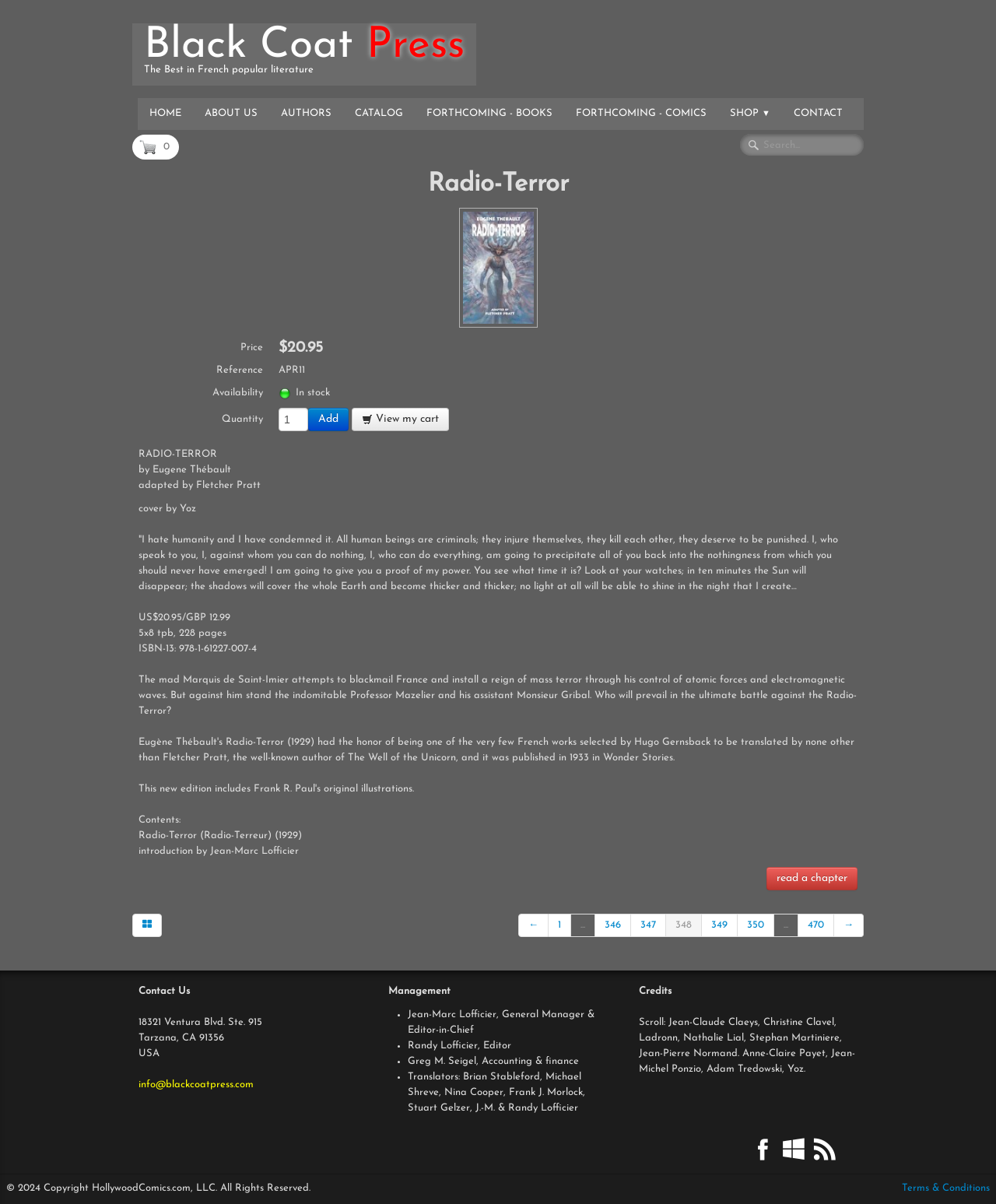Please determine the bounding box coordinates of the area that needs to be clicked to complete this task: 'Play the audio'. The coordinates must be four float numbers between 0 and 1, formatted as [left, top, right, bottom].

None